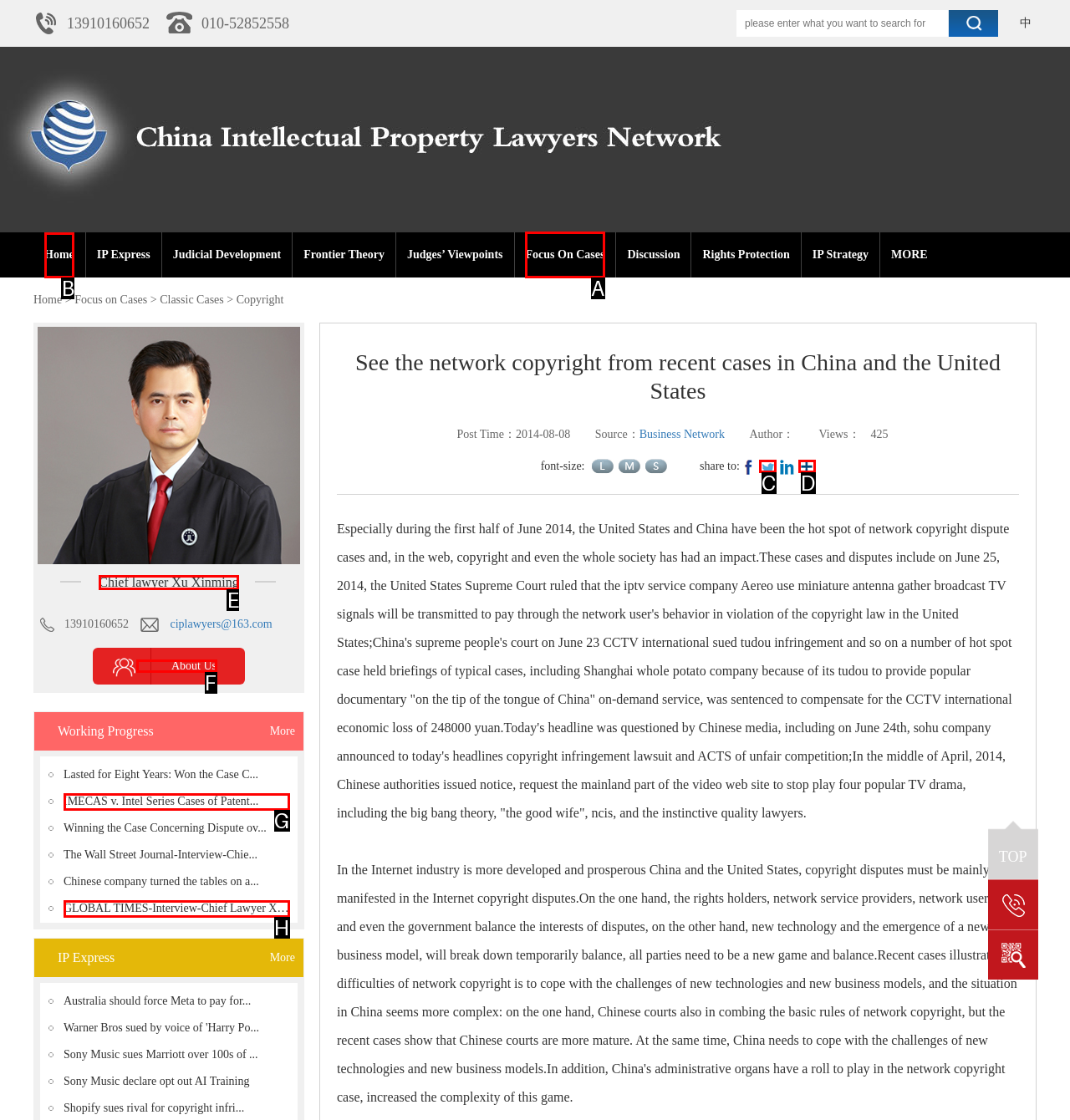Tell me which option I should click to complete the following task: view focus on cases
Answer with the option's letter from the given choices directly.

A